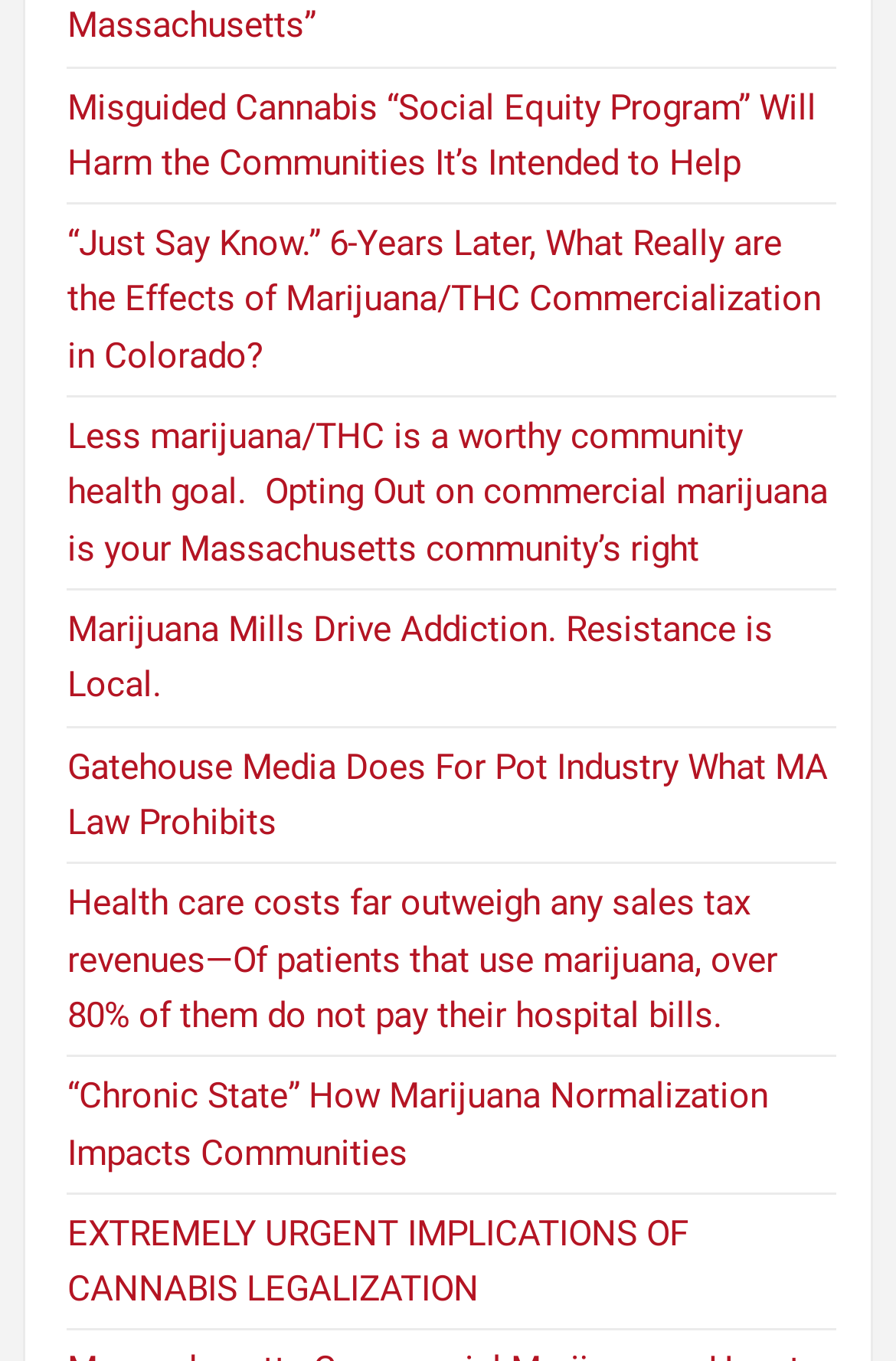Use a single word or phrase to answer the question: 
How many links are on the webpage?

8